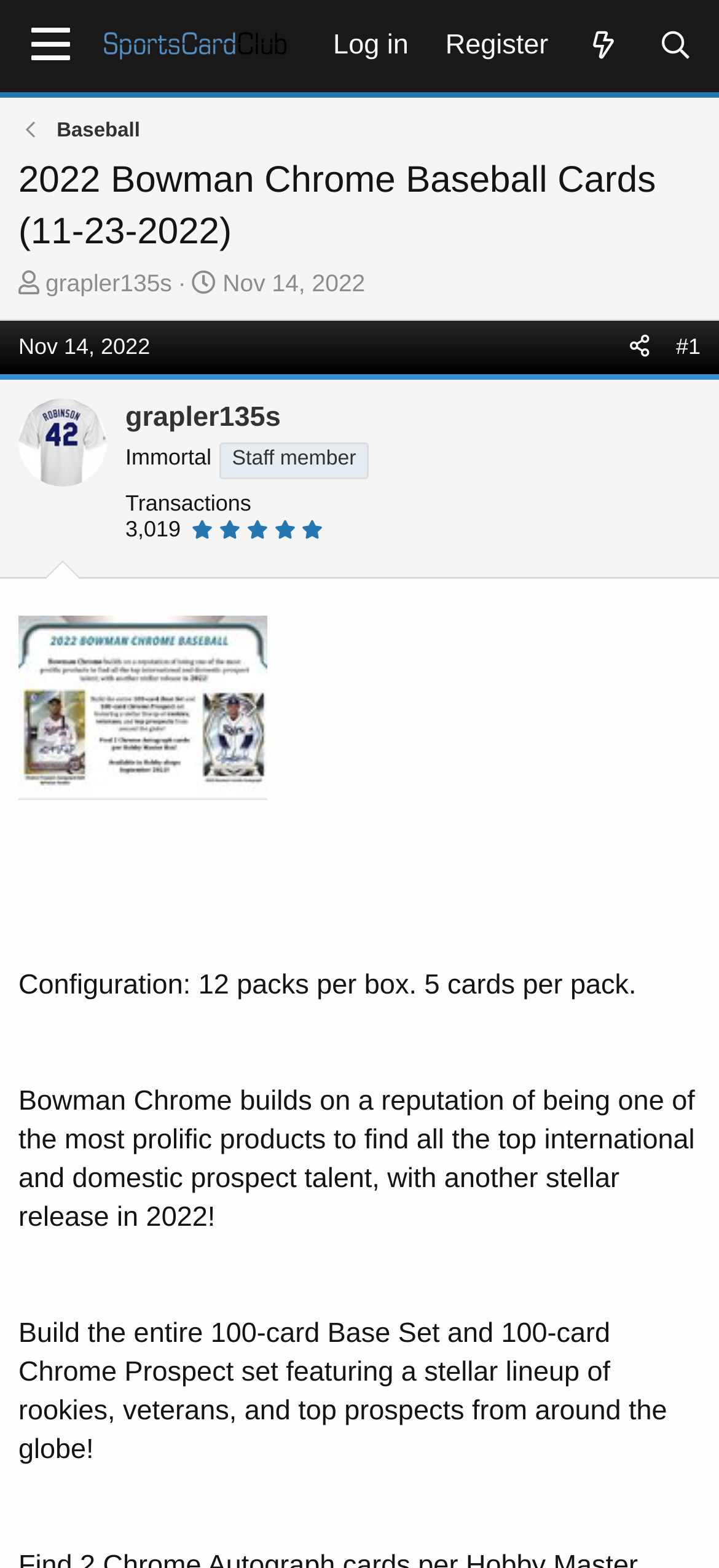Can you find the bounding box coordinates for the UI element given this description: "What's new"? Provide the coordinates as four float numbers between 0 and 1: [left, top, right, bottom].

[0.788, 0.007, 0.889, 0.051]